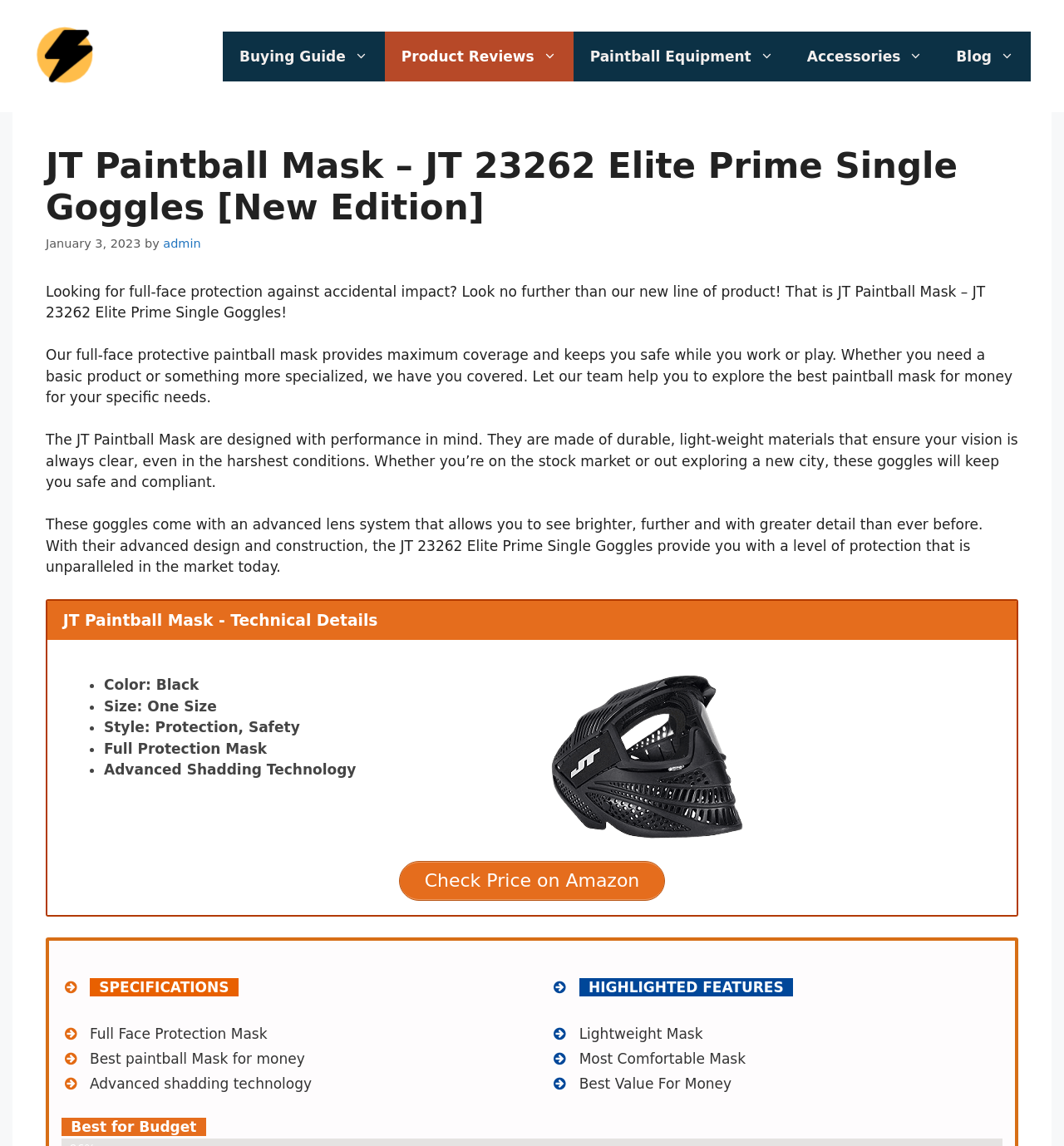Respond to the following question using a concise word or phrase: 
What is the color of the JT Paintball Mask?

Black